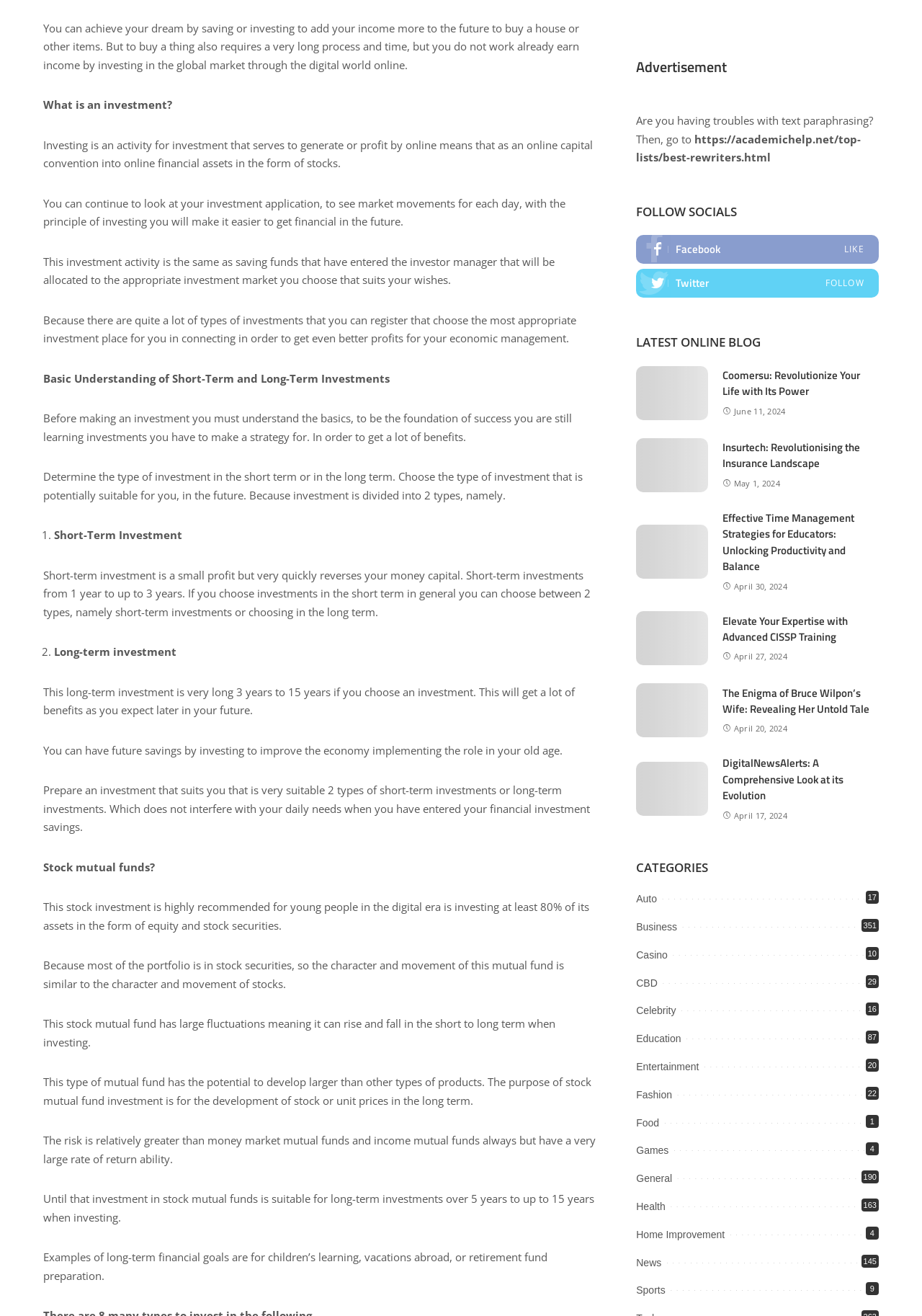Find the bounding box coordinates for the HTML element specified by: "Insurtech: Revolutionising the Insurance Landscape".

[0.784, 0.333, 0.933, 0.358]